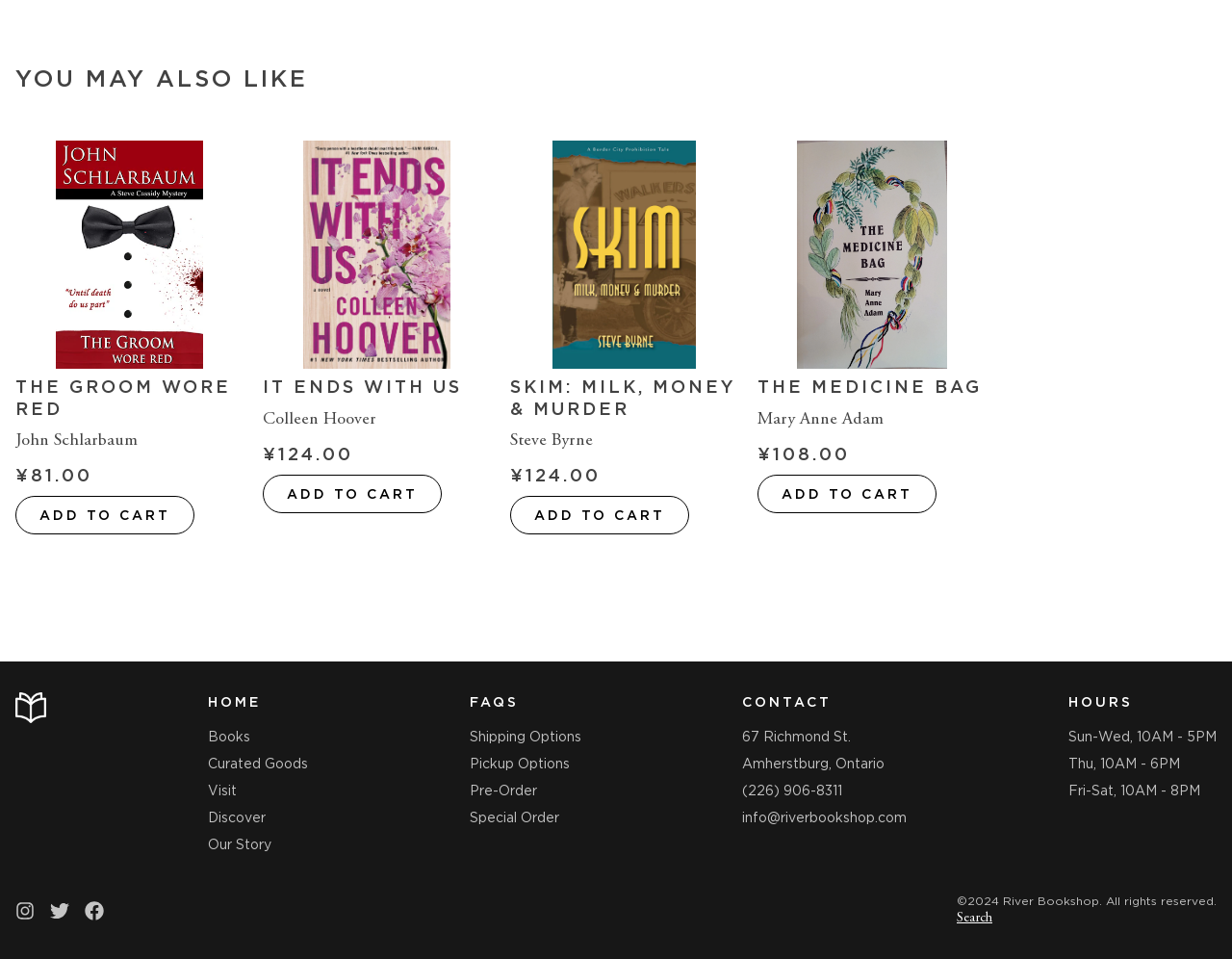Based on the description "Add to Cart", find the bounding box of the specified UI element.

[0.213, 0.495, 0.359, 0.535]